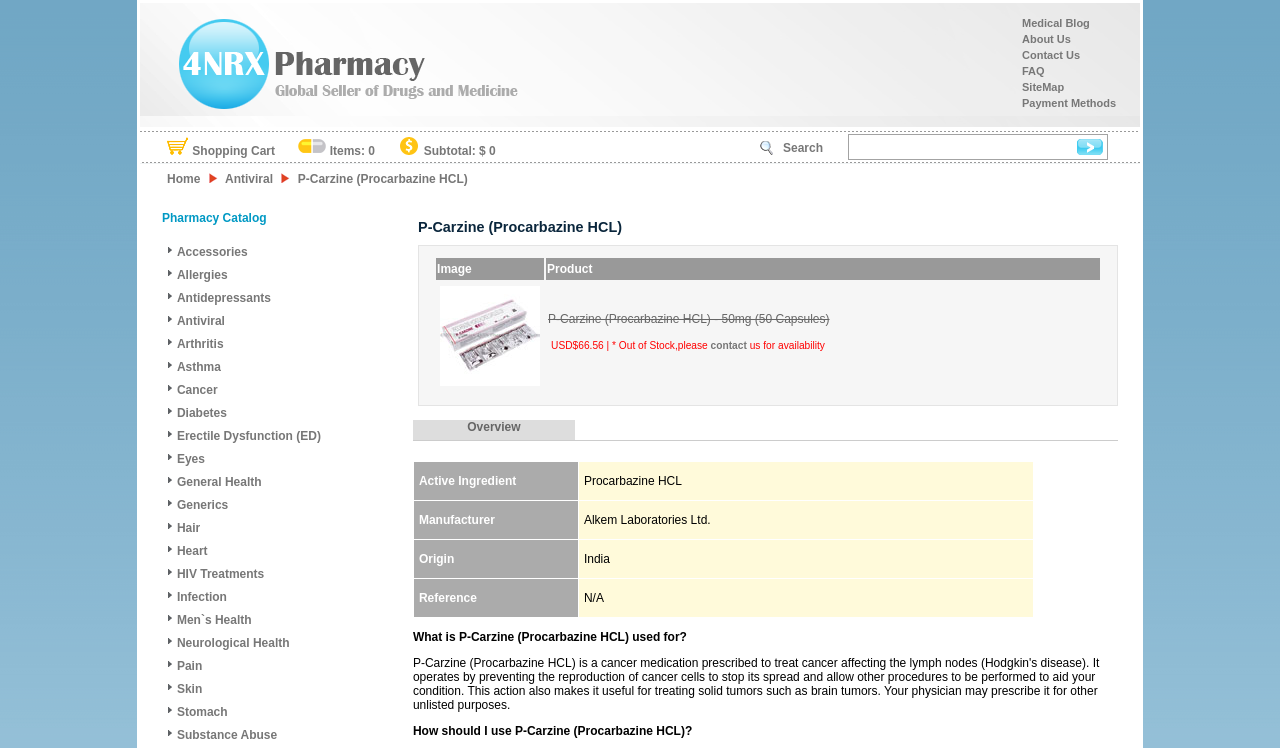What is the name of the cancer medication?
Using the image, respond with a single word or phrase.

P-Carzine (Procarbazine HCL)